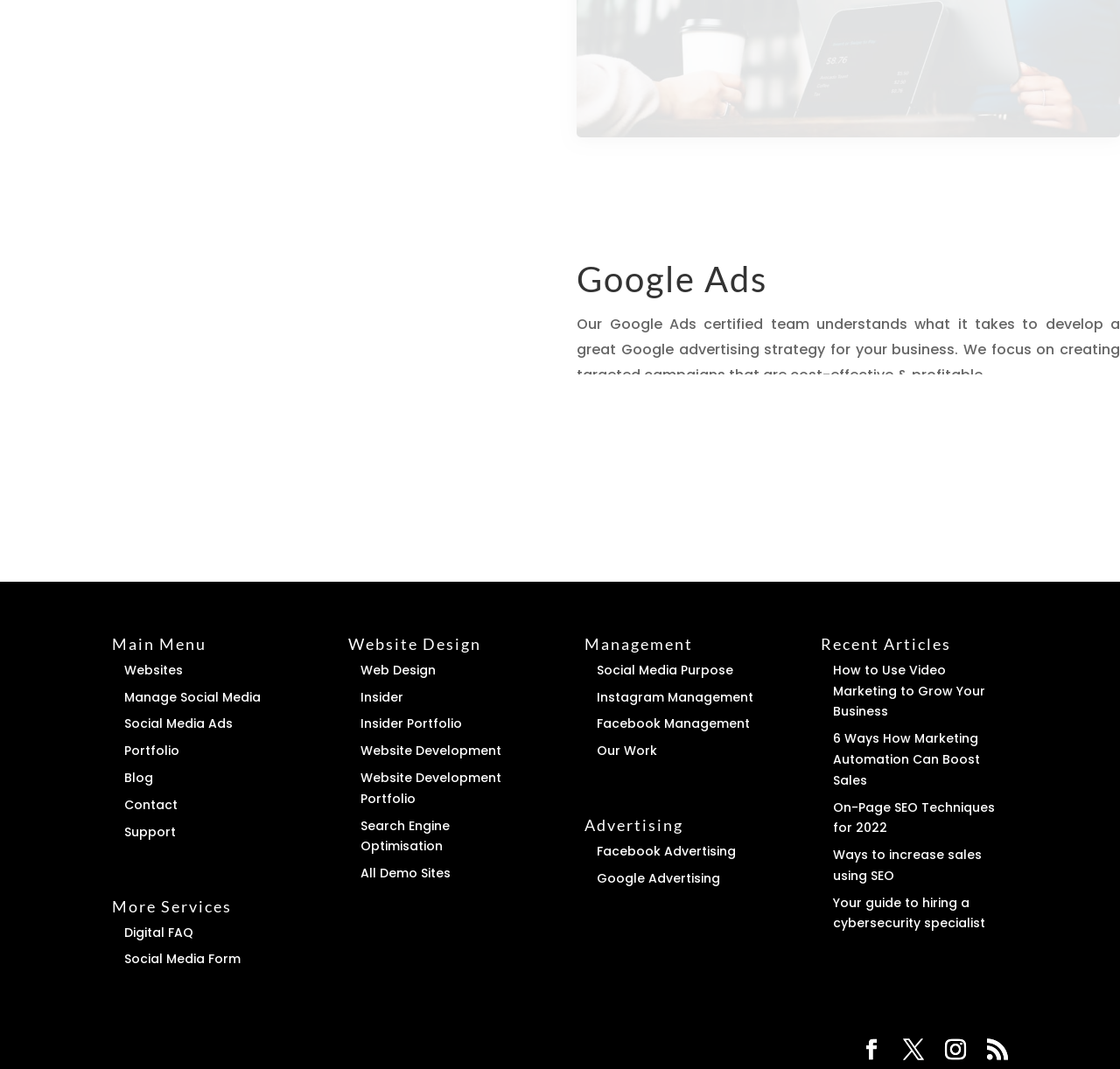Using the provided description On-Page SEO Techniques for 2022, find the bounding box coordinates for the UI element. Provide the coordinates in (top-left x, top-left y, bottom-right x, bottom-right y) format, ensuring all values are between 0 and 1.

[0.744, 0.747, 0.888, 0.783]